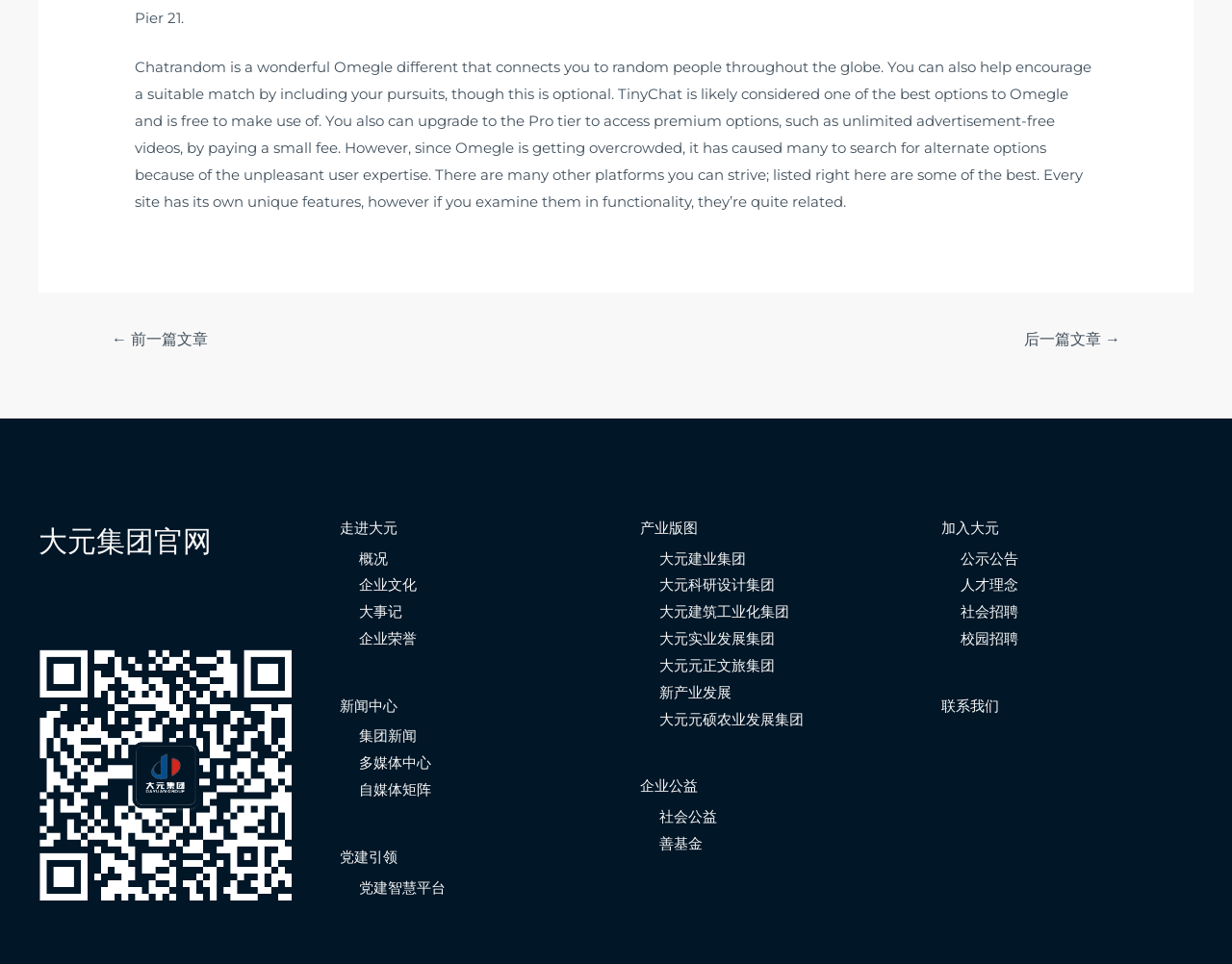How many footer widgets are there?
Based on the visual content, answer with a single word or a brief phrase.

4